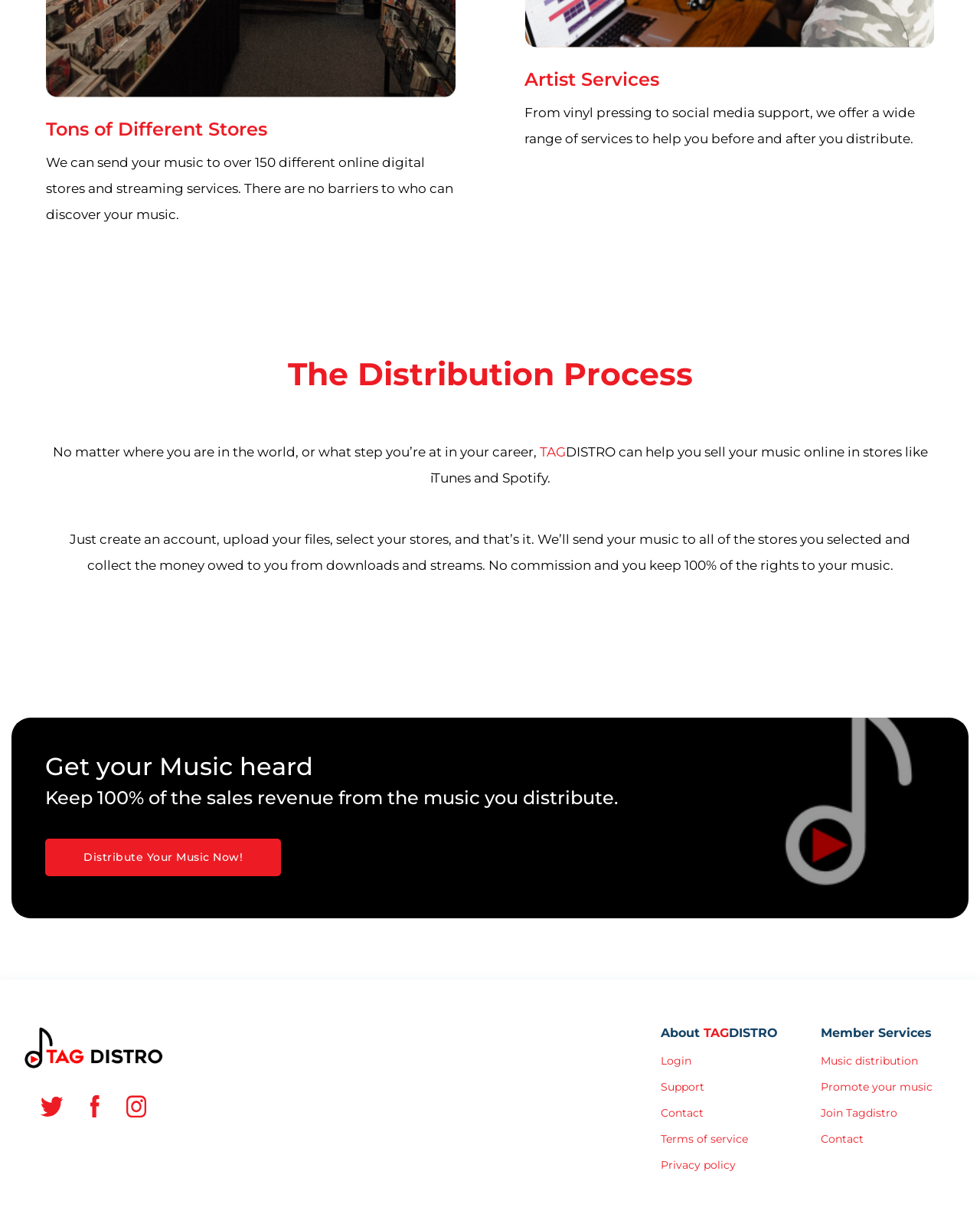Could you find the bounding box coordinates of the clickable area to complete this instruction: "Login to your account"?

[0.674, 0.867, 0.706, 0.876]